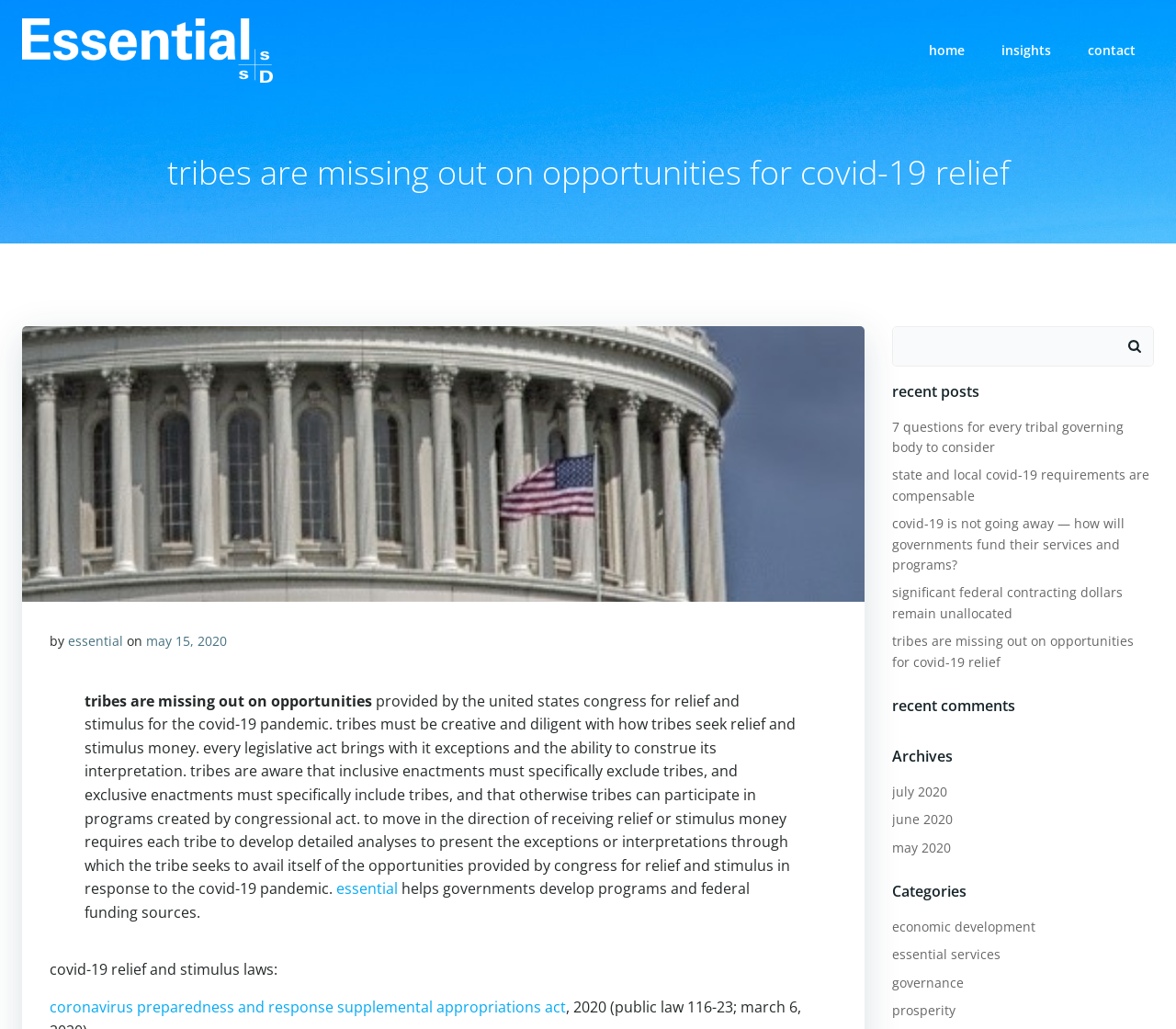Determine the bounding box coordinates for the area you should click to complete the following instruction: "View the 1w Cub Eclipse | 3D Rainbow laser image".

None